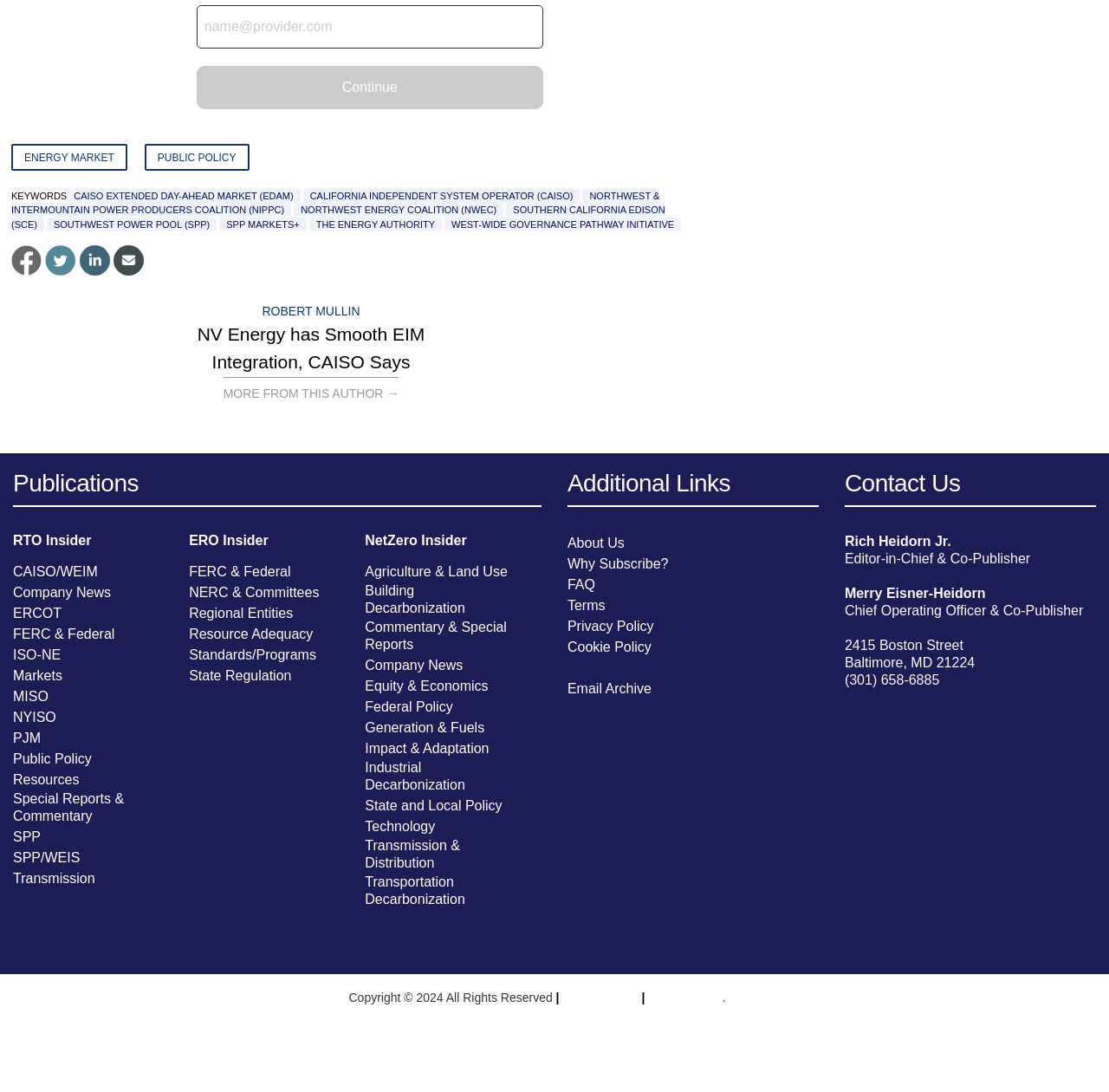Show the bounding box coordinates of the region that should be clicked to follow the instruction: "Click on the 'BERLIN' link."

None